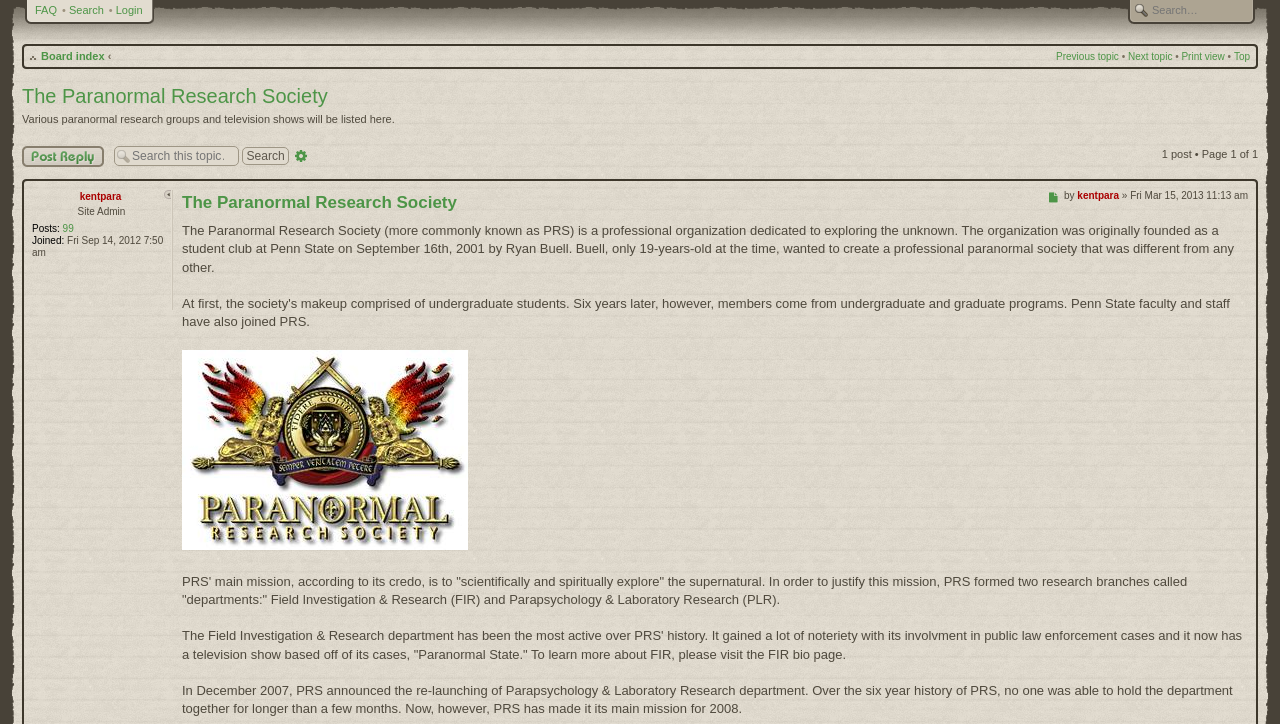Using the information in the image, give a detailed answer to the following question: What is the name of the founder of PRS?

I found the answer by reading the static text element with the text 'The organization was originally founded as a student club at Penn State on September 16th, 2001 by Ryan Buell.' which is located in the middle of the webpage. This text mentions the founder of PRS as Ryan Buell.